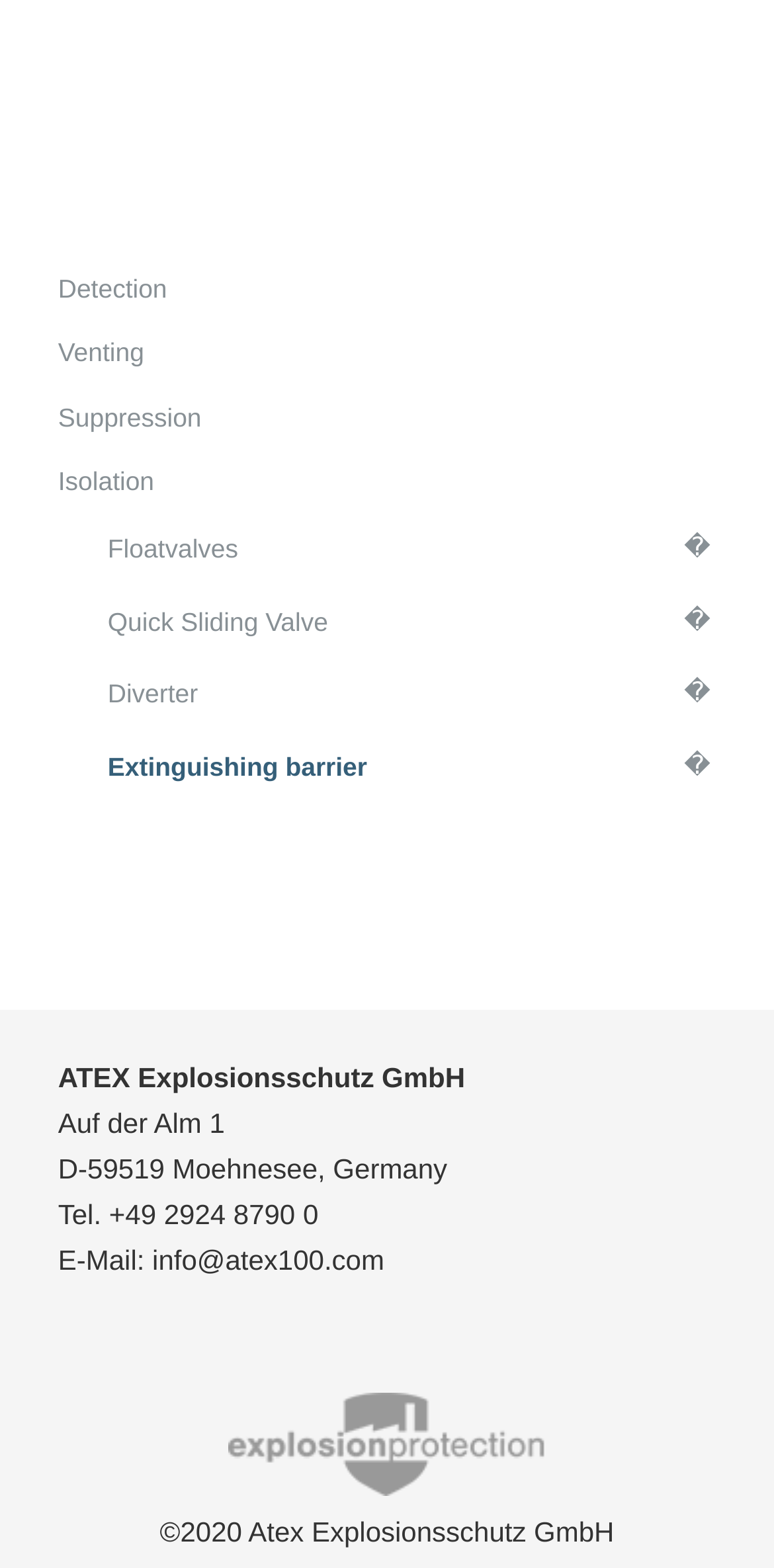Find the bounding box coordinates for the area you need to click to carry out the instruction: "Go to Venting". The coordinates should be four float numbers between 0 and 1, indicated as [left, top, right, bottom].

[0.075, 0.204, 0.925, 0.245]